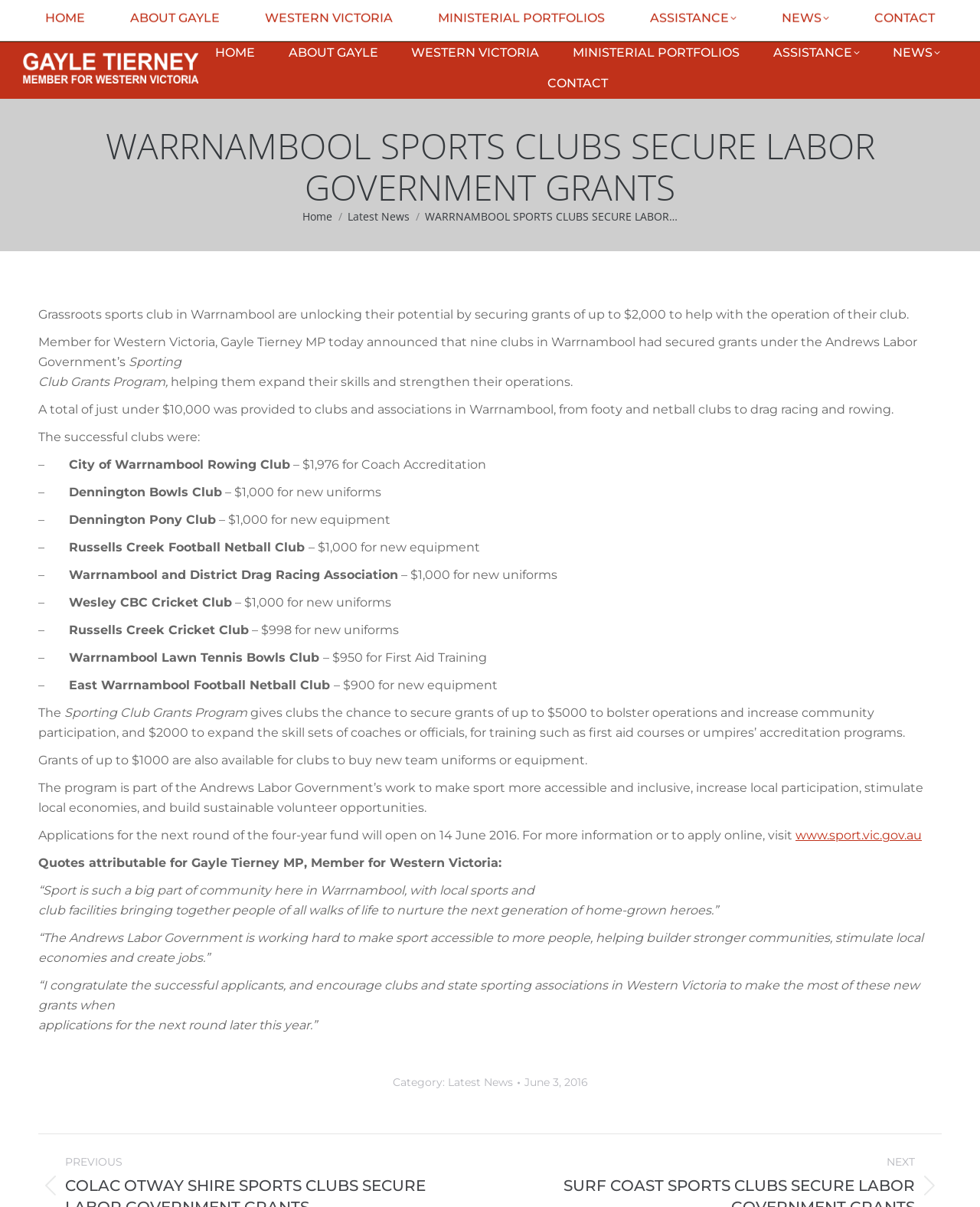Please identify the bounding box coordinates of the element that needs to be clicked to execute the following command: "Read the latest news". Provide the bounding box using four float numbers between 0 and 1, formatted as [left, top, right, bottom].

[0.355, 0.173, 0.418, 0.185]